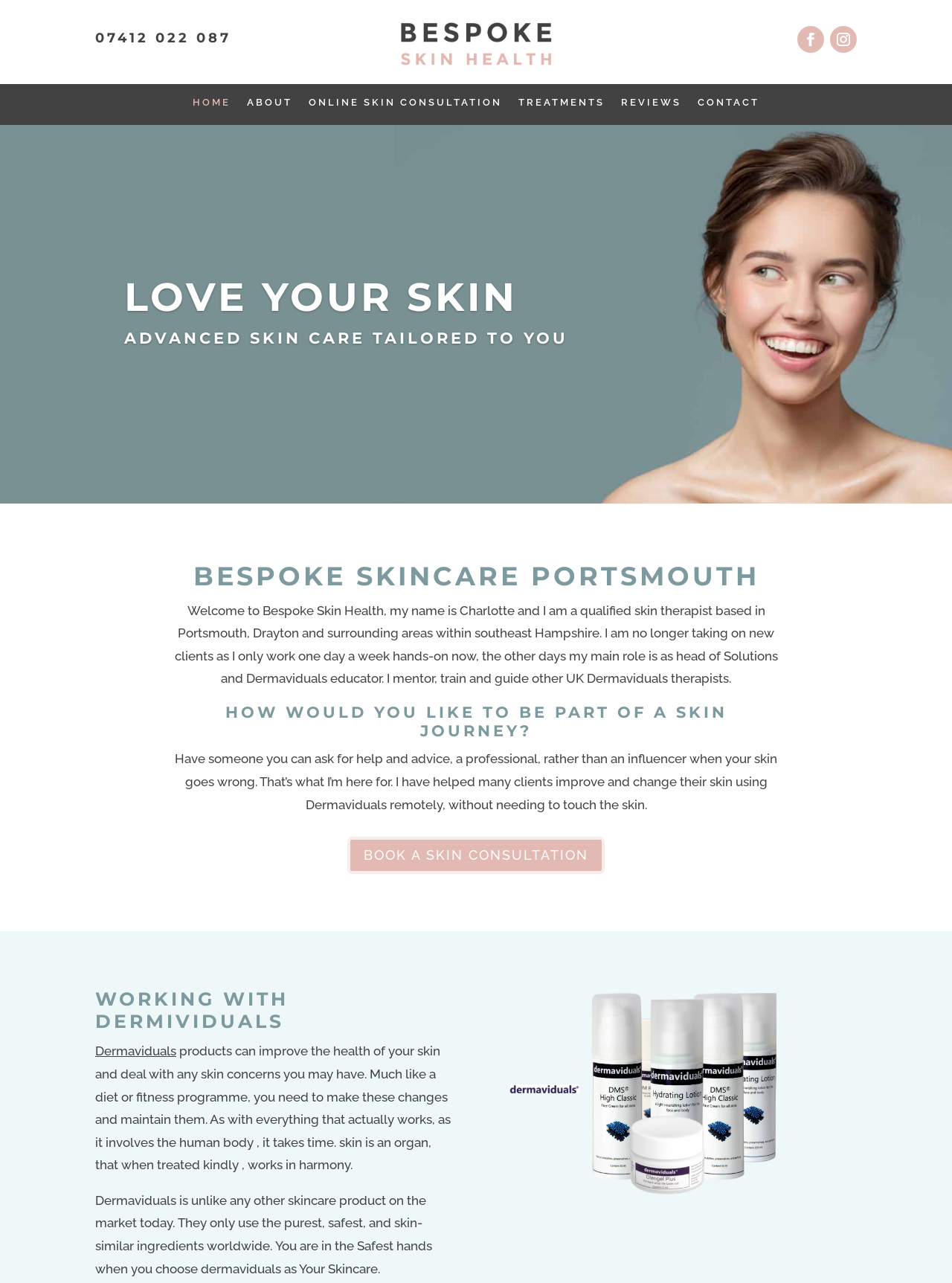Find and provide the bounding box coordinates for the UI element described with: "Follow".

[0.872, 0.02, 0.9, 0.041]